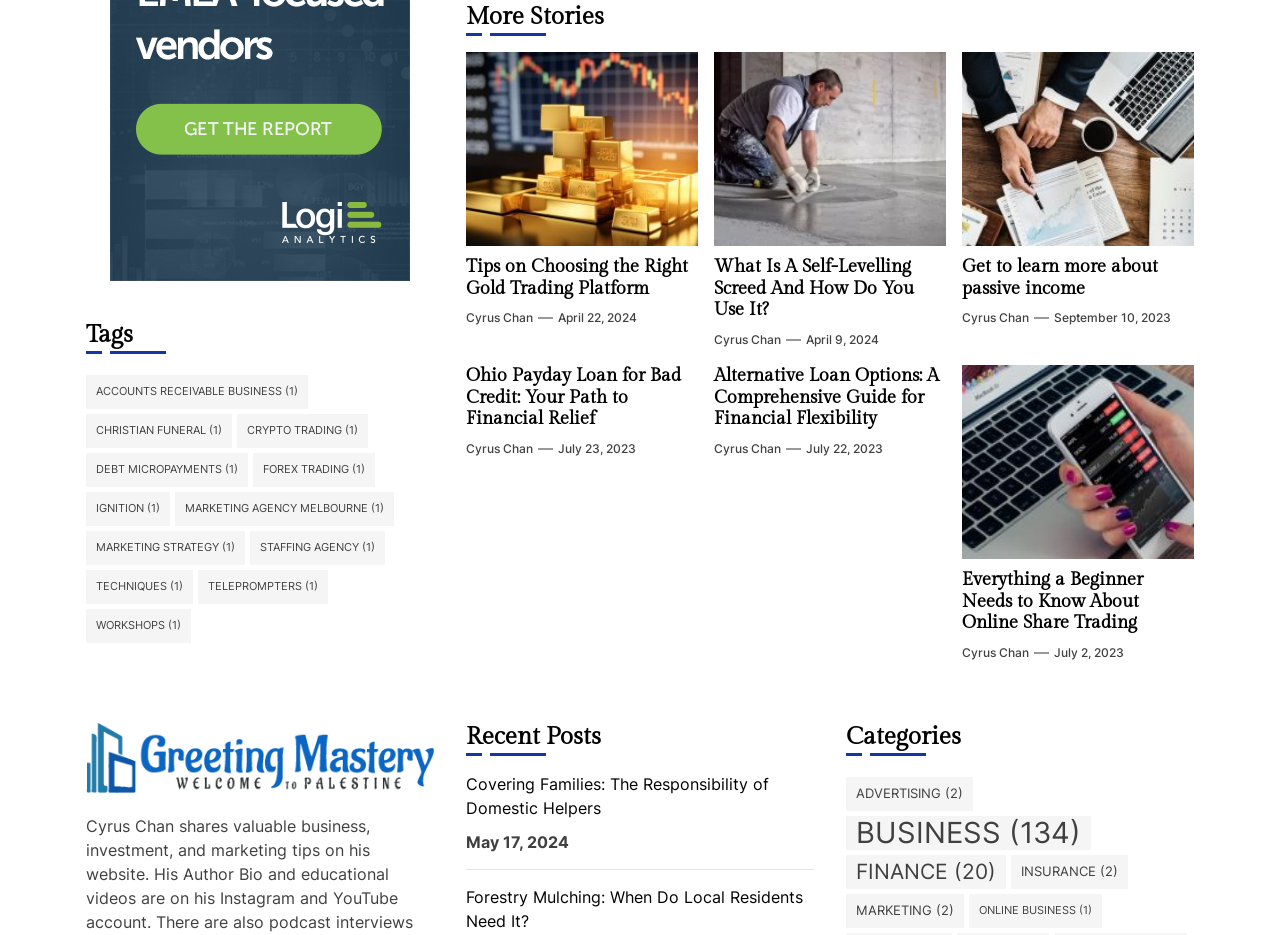Identify the bounding box coordinates for the UI element described as follows: "April 22, 2024April 18, 2024". Ensure the coordinates are four float numbers between 0 and 1, formatted as [left, top, right, bottom].

[0.436, 0.331, 0.498, 0.35]